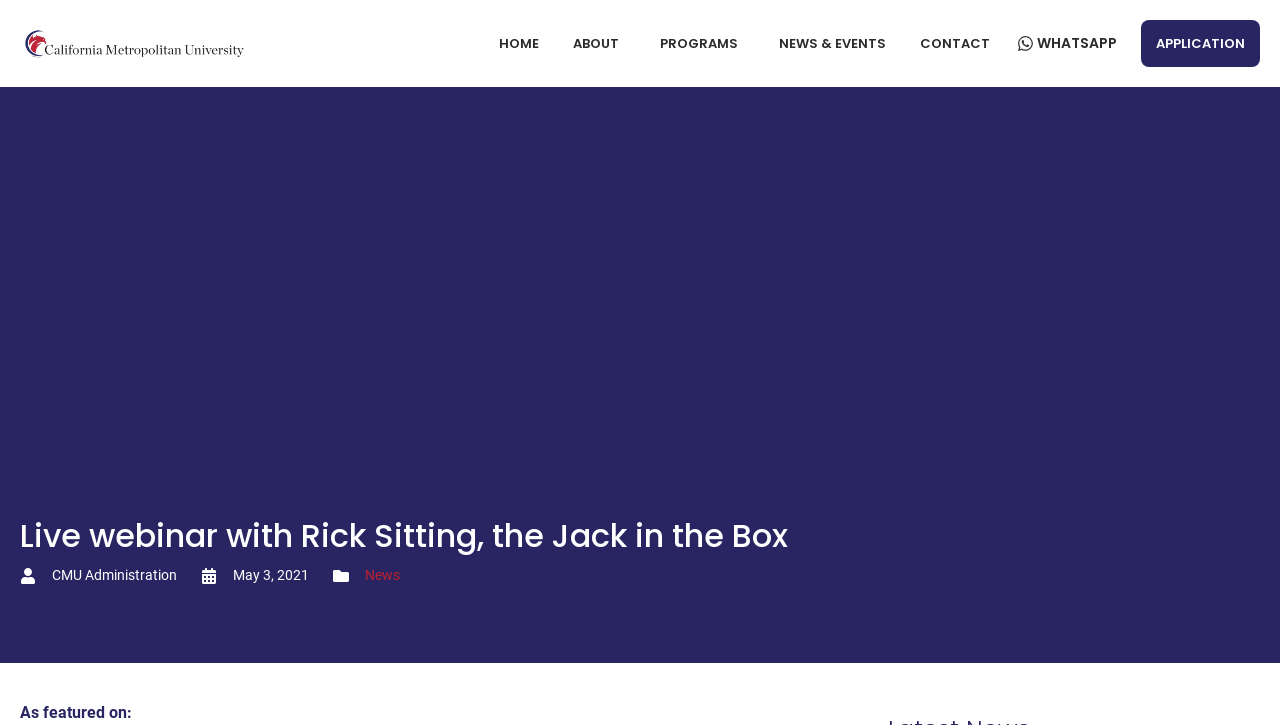Please identify the bounding box coordinates of the clickable area that will allow you to execute the instruction: "view news and events".

[0.593, 0.028, 0.703, 0.093]